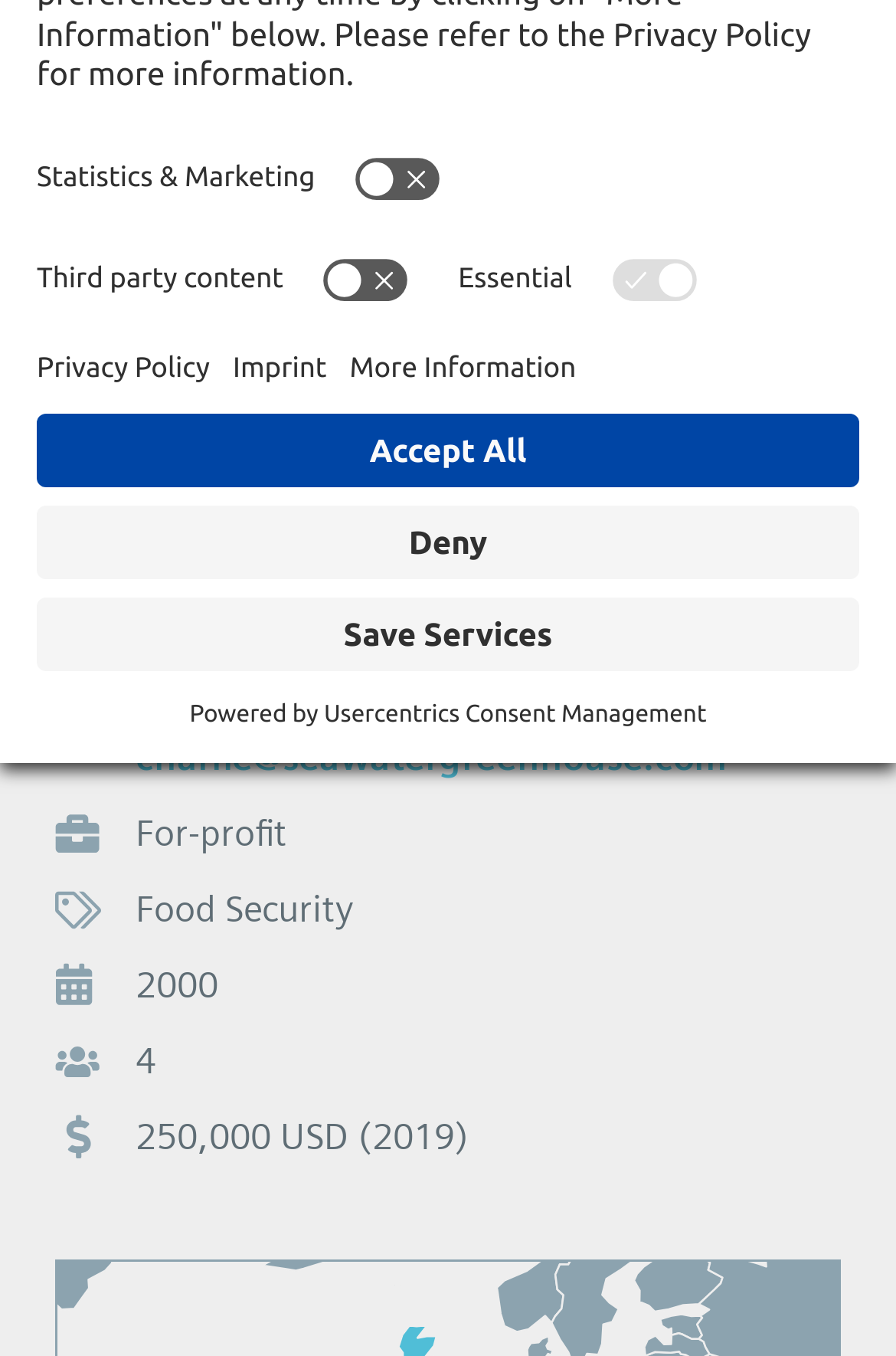Predict the bounding box of the UI element based on this description: "Usercentrics Consent Management".

[0.361, 0.515, 0.789, 0.536]